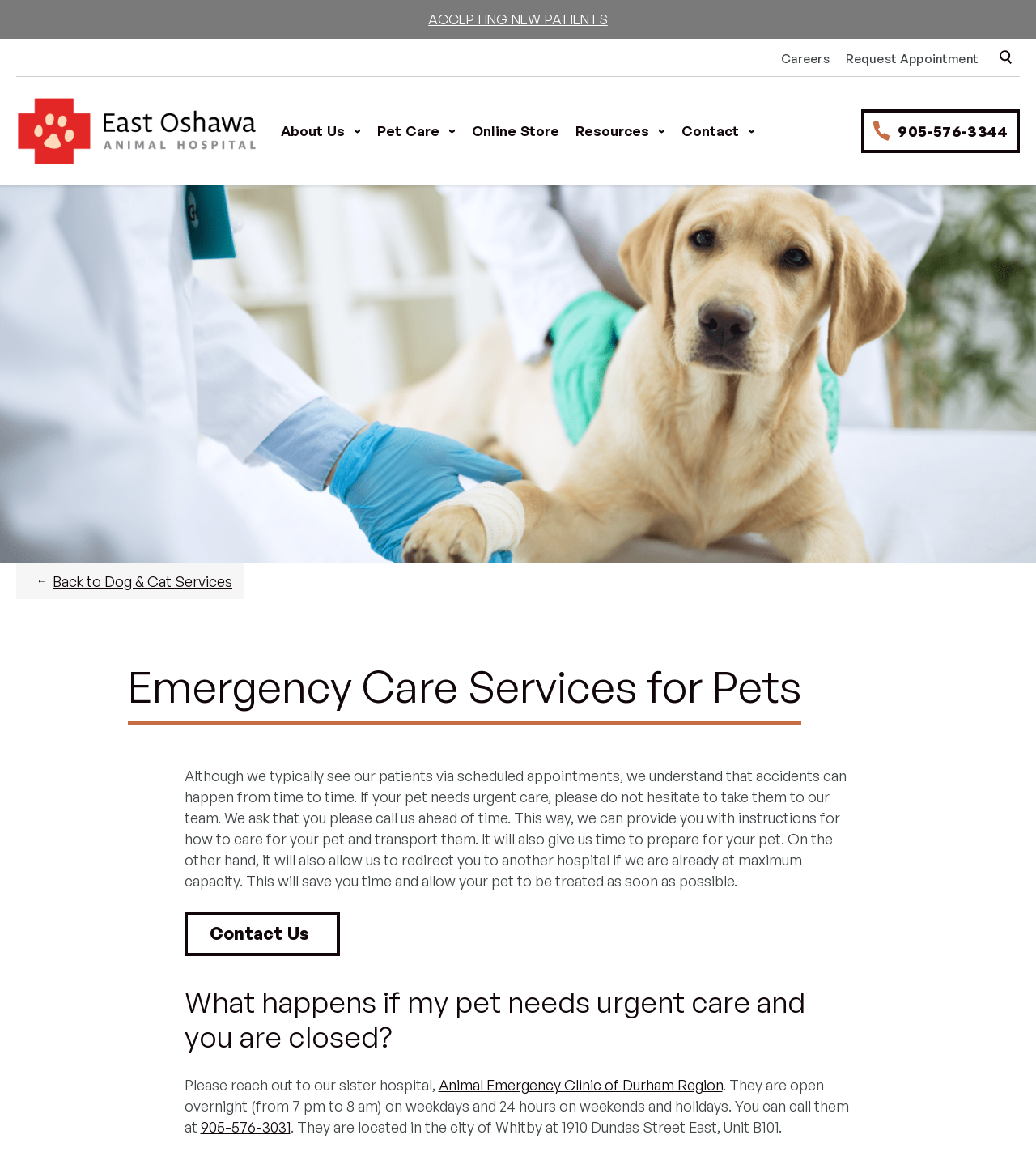Determine the bounding box coordinates for the HTML element mentioned in the following description: "Request Appointment". The coordinates should be a list of four floats ranging from 0 to 1, represented as [left, top, right, bottom].

[0.816, 0.044, 0.945, 0.058]